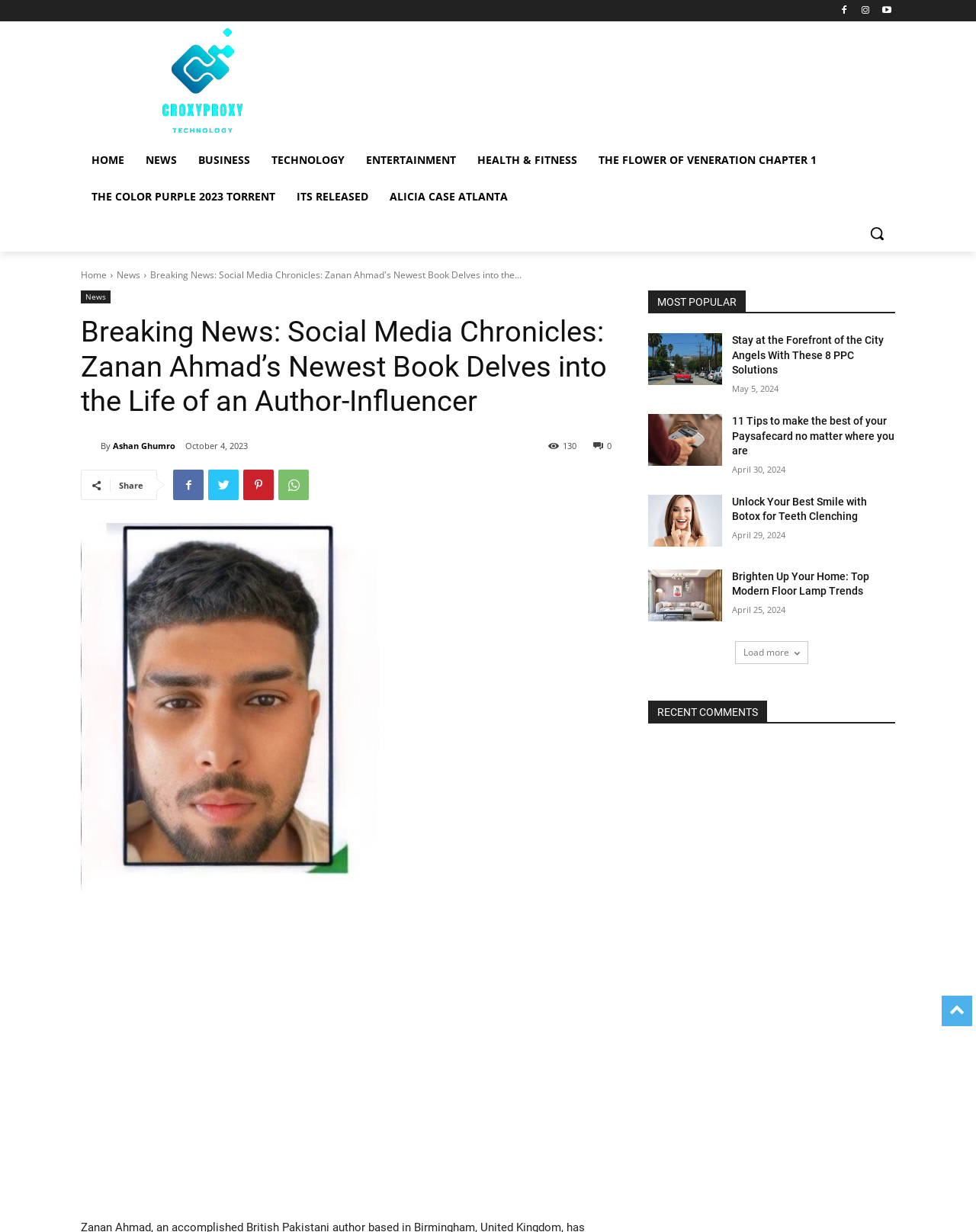Please answer the following question using a single word or phrase: 
How many links are there in the 'MOST POPULAR' section?

4